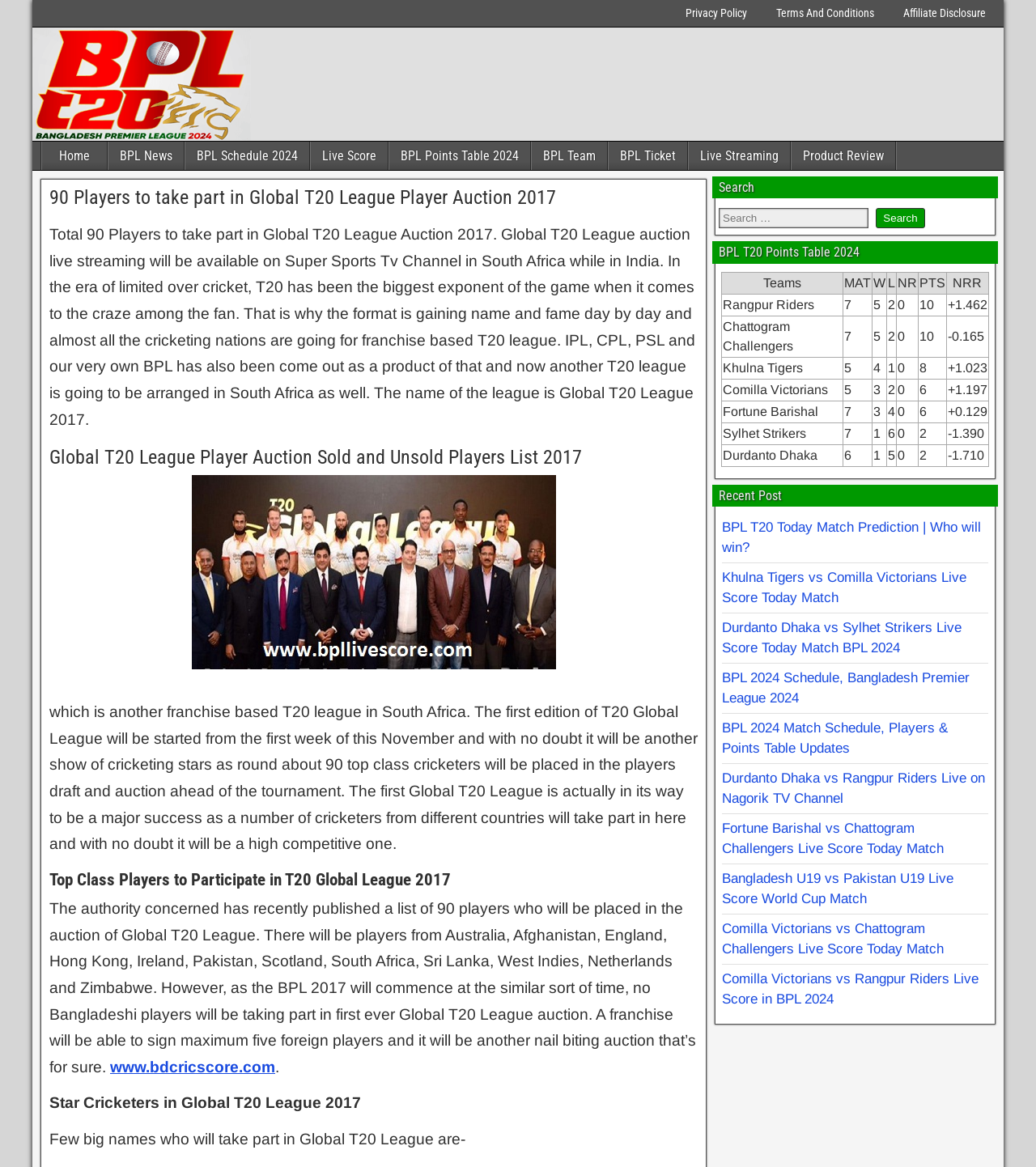Give a detailed account of the webpage's layout and content.

This webpage is about the South African Global T20 League Player Auction in 2017. At the top, there is a navigation menu with links to "Privacy Policy", "Terms And Conditions", and "Affiliate Disclosure". Below this, there is a main navigation menu with links to "Home", "BPL News", "BPL Schedule 2024", "Live Score", "BPL Points Table 2024", "BPL Team", "BPL Ticket", "Live Streaming", and "Product Review".

The main content of the page is divided into several sections. The first section has a heading "90 Players to take part in Global T20 League Player Auction 2017" and a brief introduction to the Global T20 League. Below this, there is a section with a heading "Global T20 League Player Auction Sold and Unsold Players List 2017" and a paragraph discussing the auction process.

The next section has a heading "Top Class Players to Participate in T20 Global League 2017" and a paragraph discussing the participating players from different countries. This is followed by a section with a heading "Star Cricketers in Global T20 League 2017" and a list of big-name players participating in the league.

On the right side of the page, there is a sidebar with a search bar, a heading "BPL T20 Points Table 2024", and a table displaying the points table for the BPL 2024 tournament. The table has columns for teams, matches played, wins, losses, no results, points, and net run rate.

There are also several images on the page, including a logo "BPL Live Score" at the top and an image related to the Global T20 League auction in the main content section.